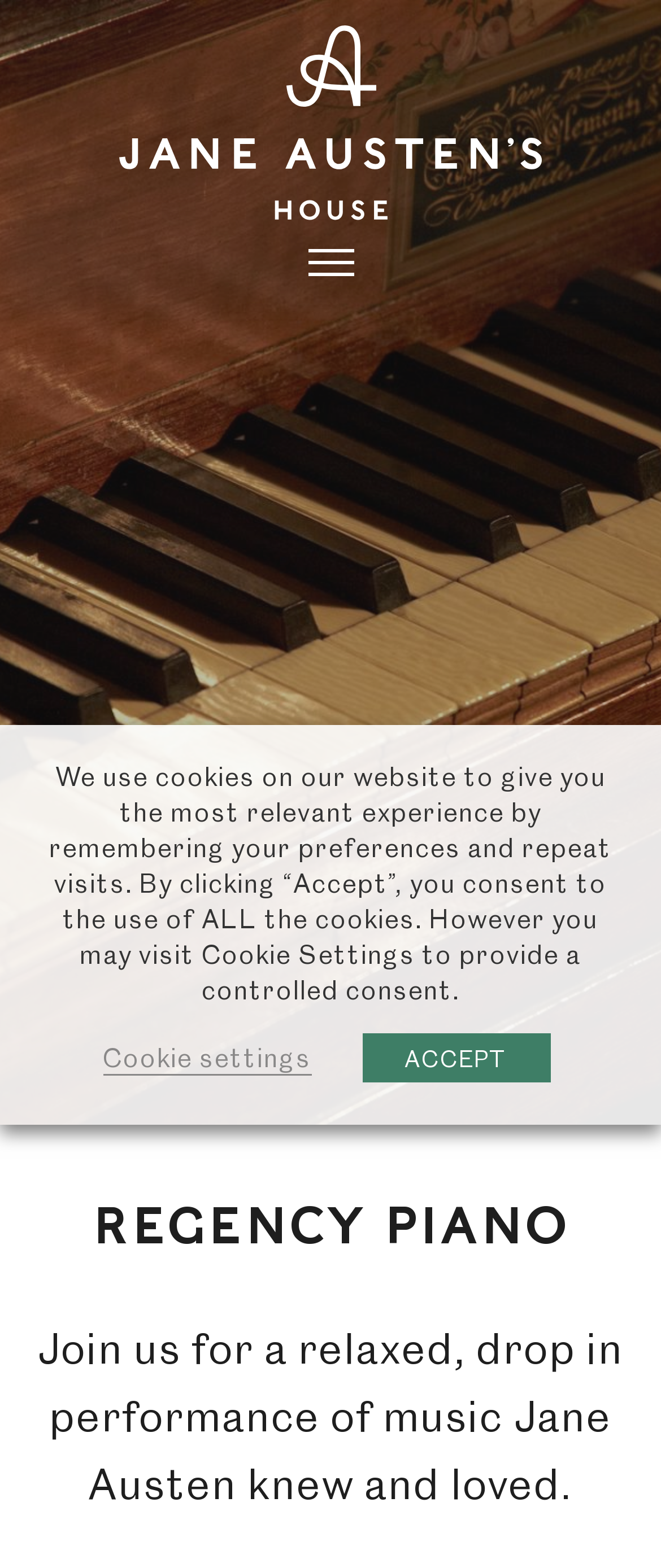Please look at the image and answer the question with a detailed explanation: What type of novels did Jane Austen write?

The meta description mentions 'timeless Pride and Prejudice', implying that Jane Austen wrote timeless novels, including Pride and Prejudice.